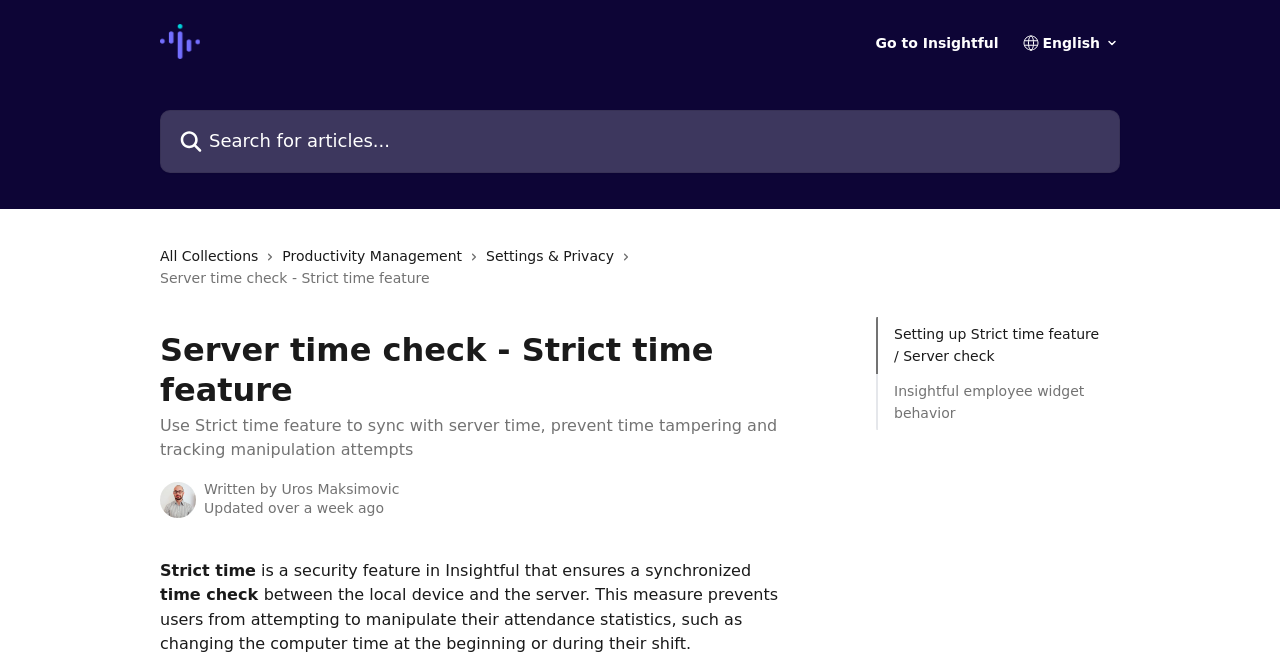Identify the bounding box coordinates of the area you need to click to perform the following instruction: "Select an option from the combobox".

[0.789, 0.052, 0.875, 0.088]